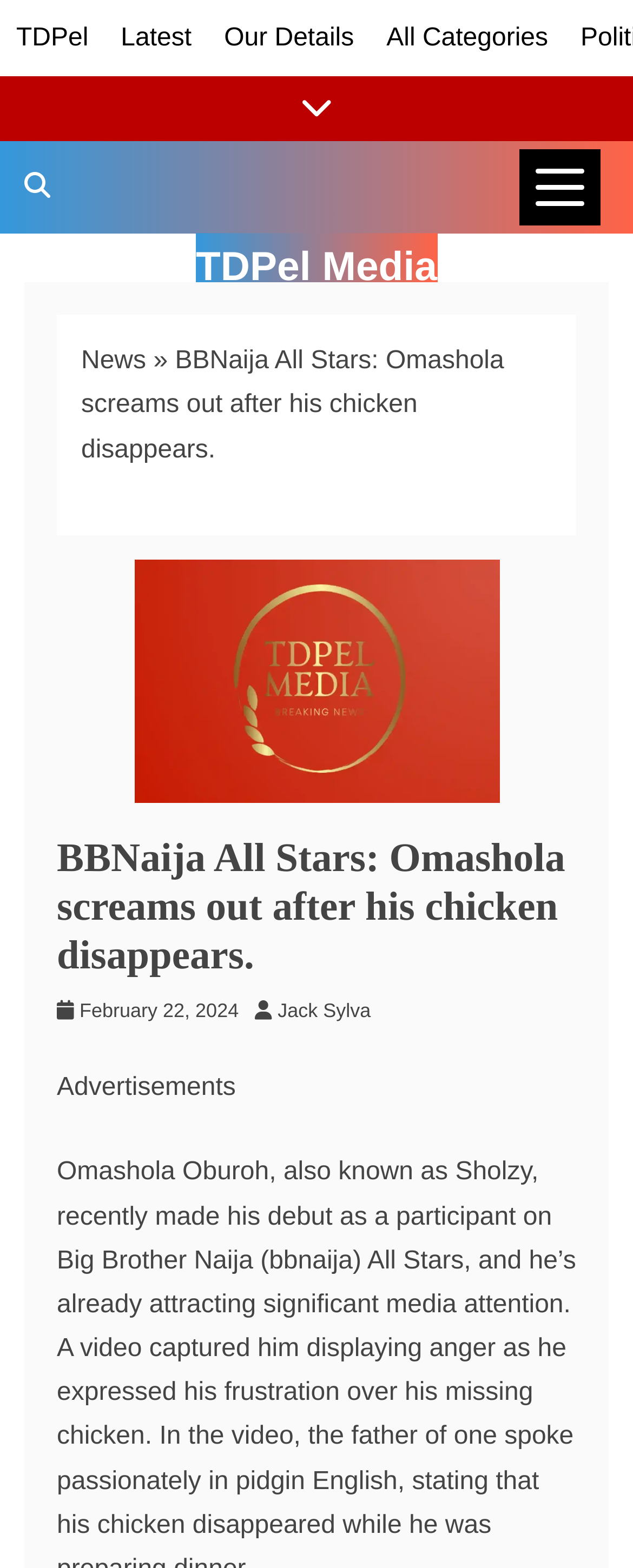Provide a comprehensive description of the webpage.

The webpage is about a news article titled "BBNaija All Stars: Omashola Screams Out After His Chicken Disappears" on TDPel Media. At the top, there are four links: "TDPel", "Latest", "Our Details", and "All Categories", aligned horizontally. Below these links, there is a button labeled "News Categories" on the right side. On the left side, there is a link "Show/Hide News Links" and a search bar labeled "Search TDPel Media".

The main content of the webpage is a news article with a heading "BBNaija All Stars: Omashola screams out after his chicken disappears." accompanied by an image. The article's title is also displayed as breadcrumbs navigation, with a link to the "News" category. The article's author, "Jack Sylva", and the publication date, "February 22, 2024", are displayed below the title. There is a section labeled "Advertisements" at the bottom of the page.